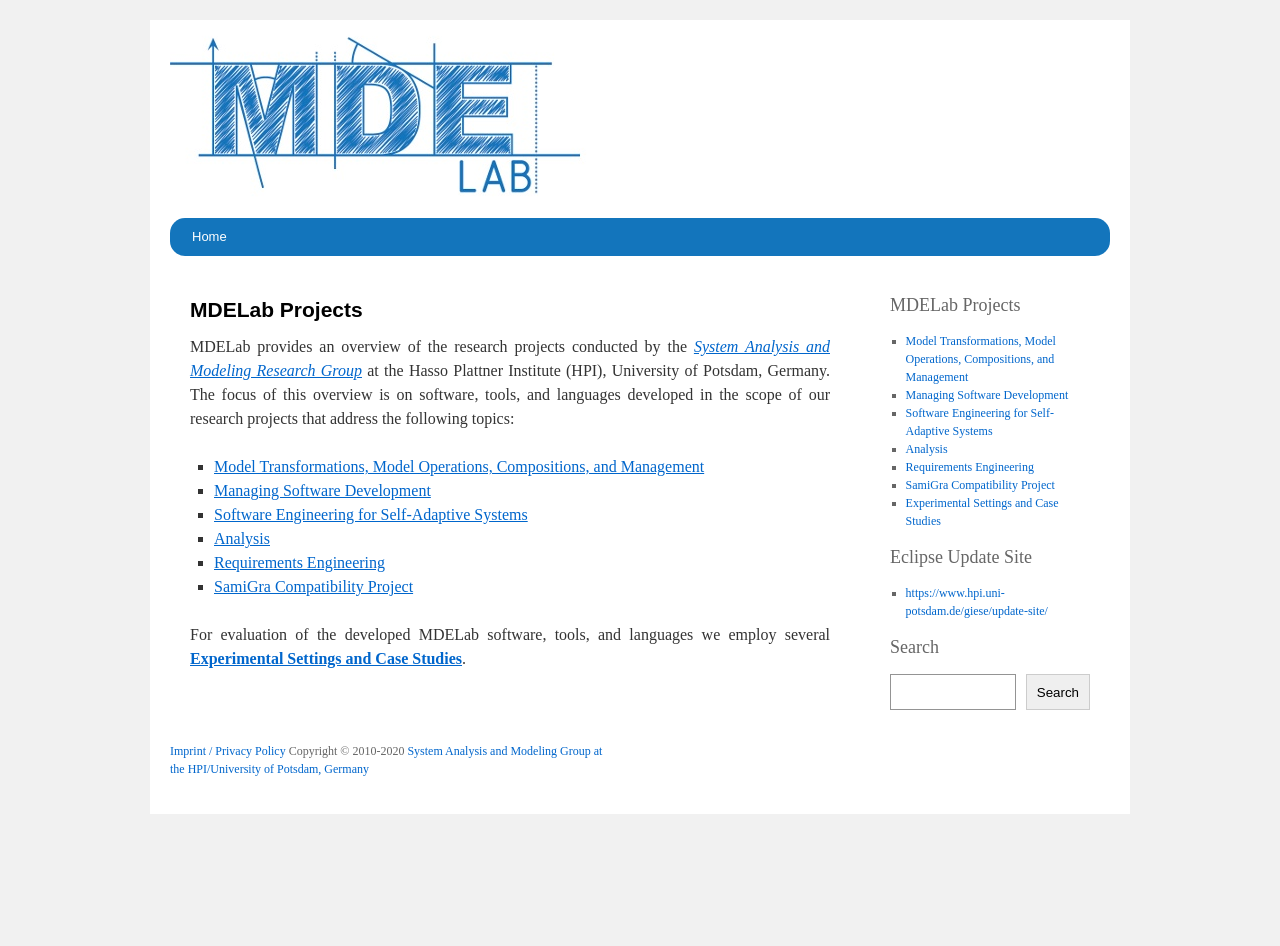Identify the bounding box coordinates of the area that should be clicked in order to complete the given instruction: "Go to Experimental Settings and Case Studies". The bounding box coordinates should be four float numbers between 0 and 1, i.e., [left, top, right, bottom].

[0.148, 0.687, 0.361, 0.705]